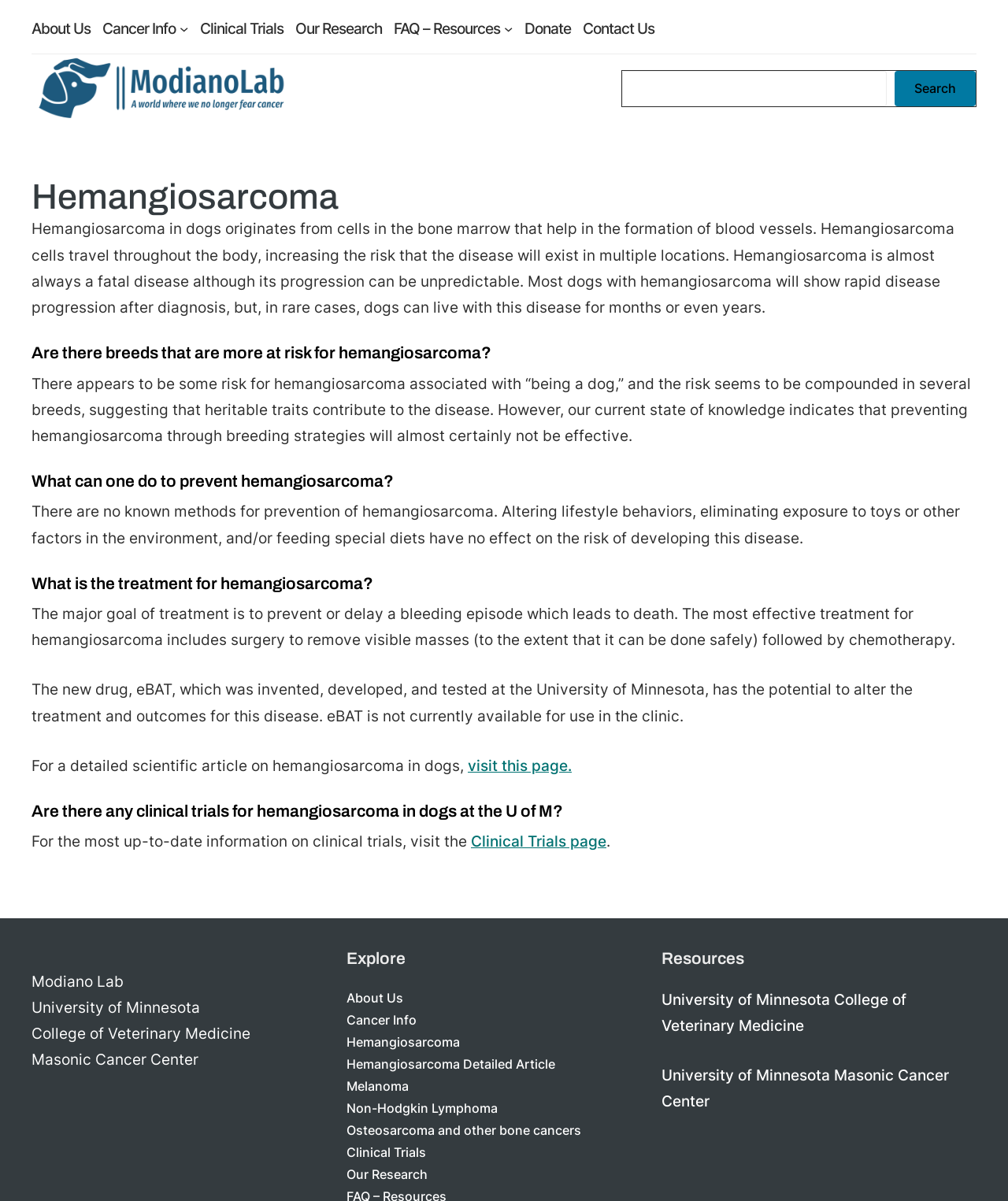Determine the bounding box coordinates of the section I need to click to execute the following instruction: "Learn more about Hemangiosarcoma". Provide the coordinates as four float numbers between 0 and 1, i.e., [left, top, right, bottom].

[0.031, 0.147, 0.969, 0.18]